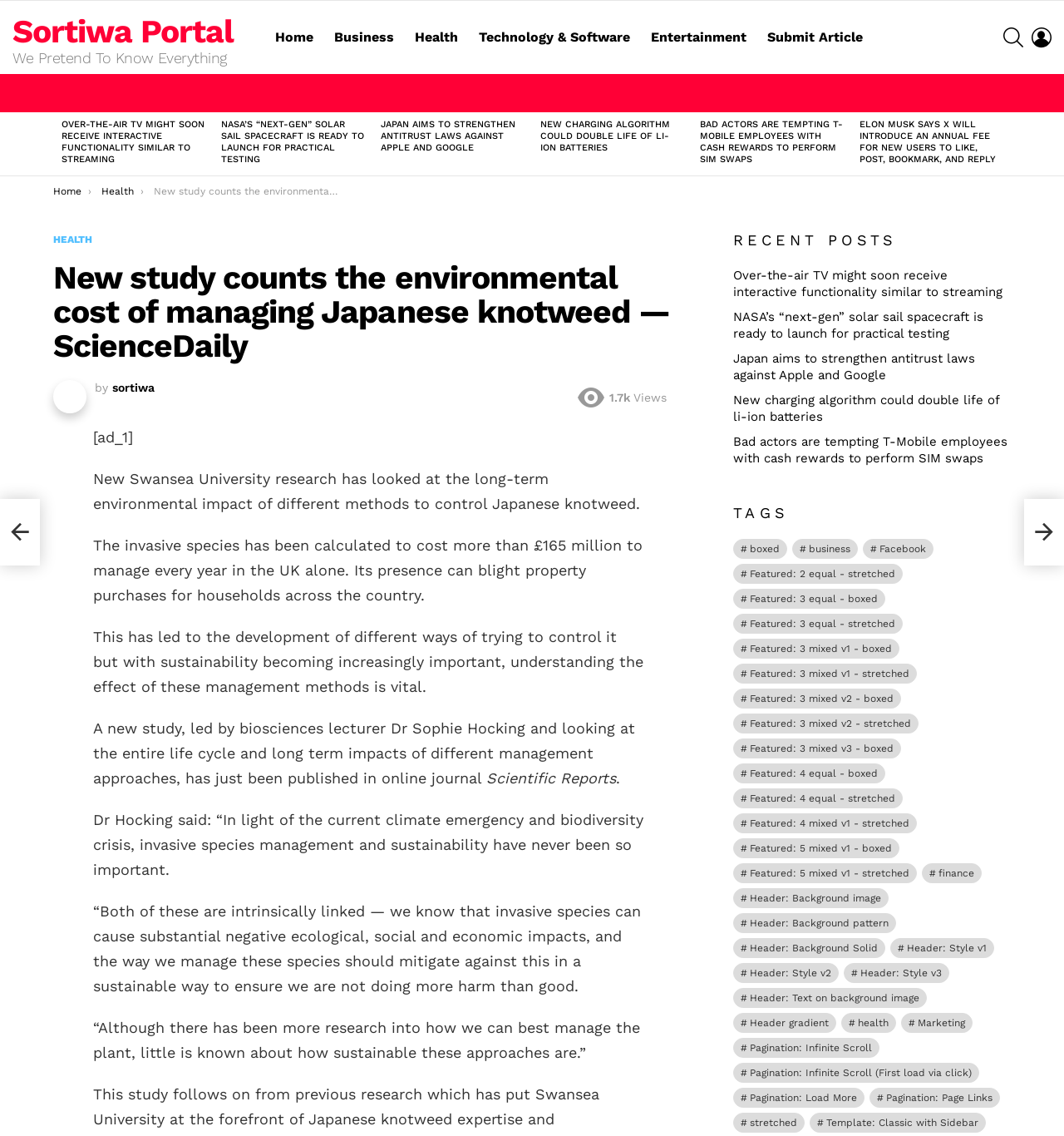Locate the bounding box coordinates of the clickable region to complete the following instruction: "Search for something."

[0.943, 0.018, 0.962, 0.047]